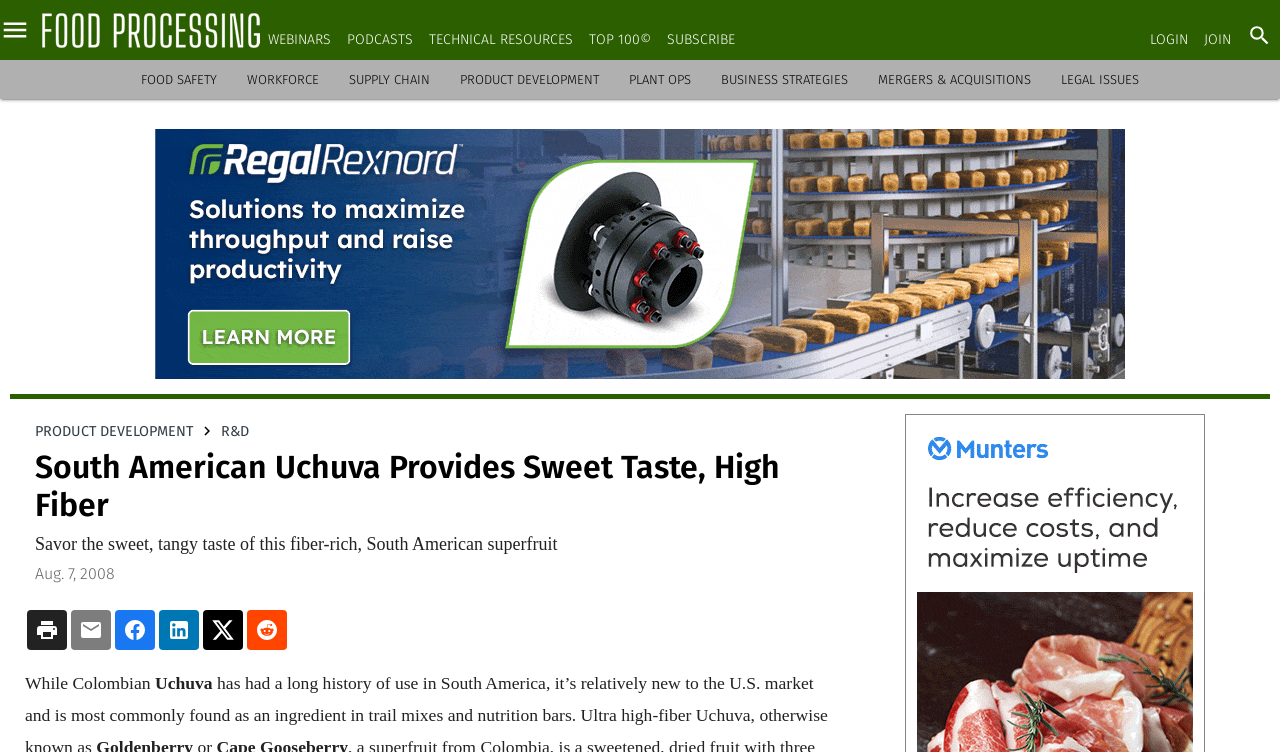Find the bounding box coordinates of the element to click in order to complete this instruction: "Click on the 'LOGIN' link". The bounding box coordinates must be four float numbers between 0 and 1, denoted as [left, top, right, bottom].

[0.898, 0.041, 0.928, 0.064]